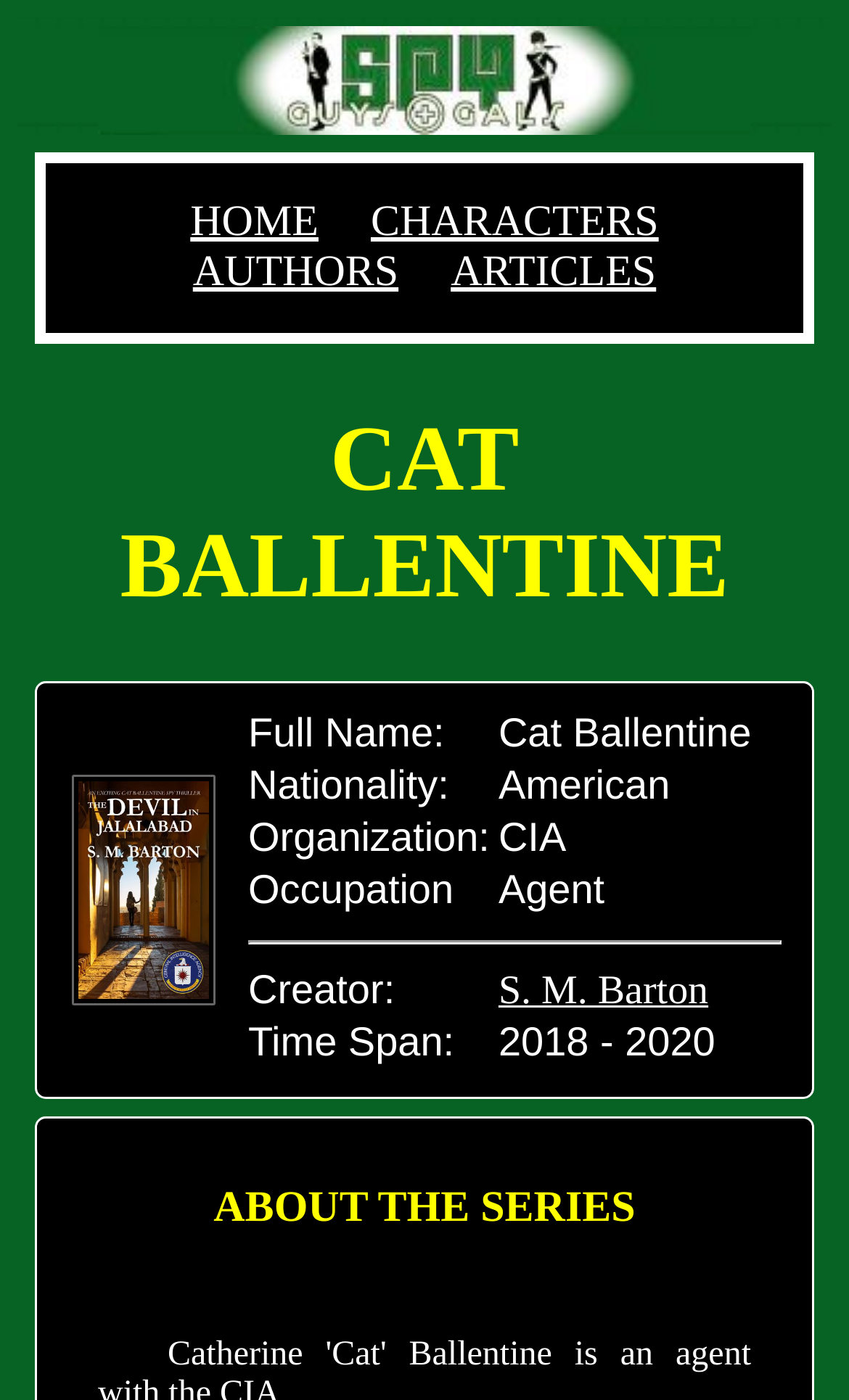What is the occupation of Cat Ballentine?
Answer the question with a thorough and detailed explanation.

From the webpage, we can see a table with information about Cat Ballentine. In the 'Occupation' row, the value is 'Agent', which indicates that Cat Ballentine's occupation is an Agent.